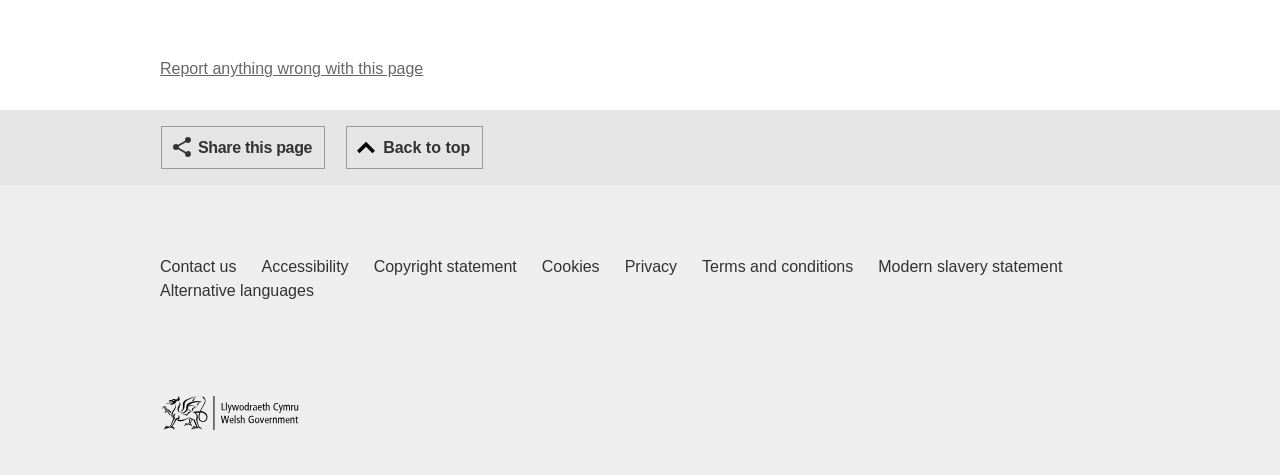Please locate the bounding box coordinates for the element that should be clicked to achieve the following instruction: "Go back to top". Ensure the coordinates are given as four float numbers between 0 and 1, i.e., [left, top, right, bottom].

[0.27, 0.265, 0.378, 0.355]